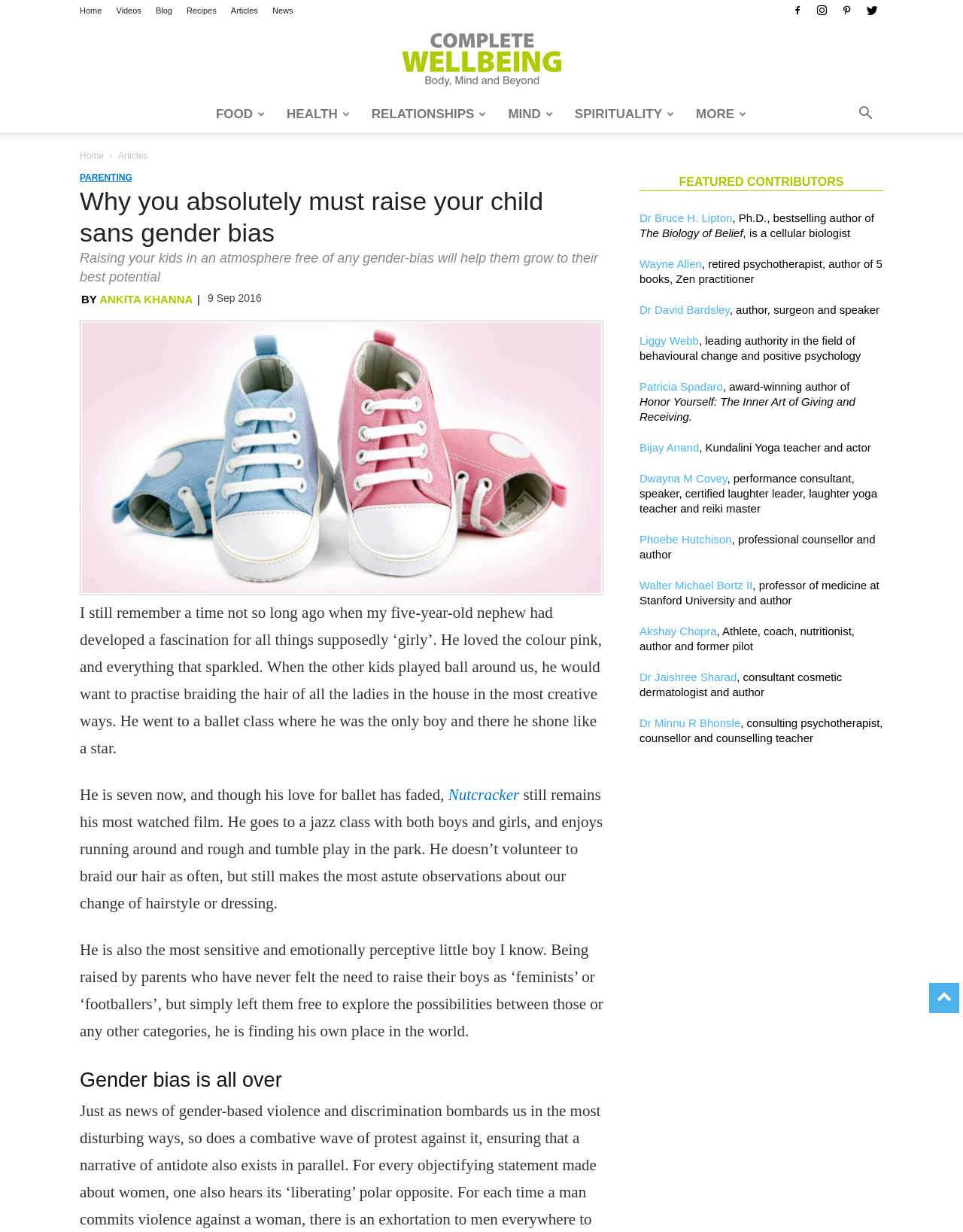Please specify the bounding box coordinates of the clickable section necessary to execute the following command: "Click the link to learn more about Conditions We Treat".

None